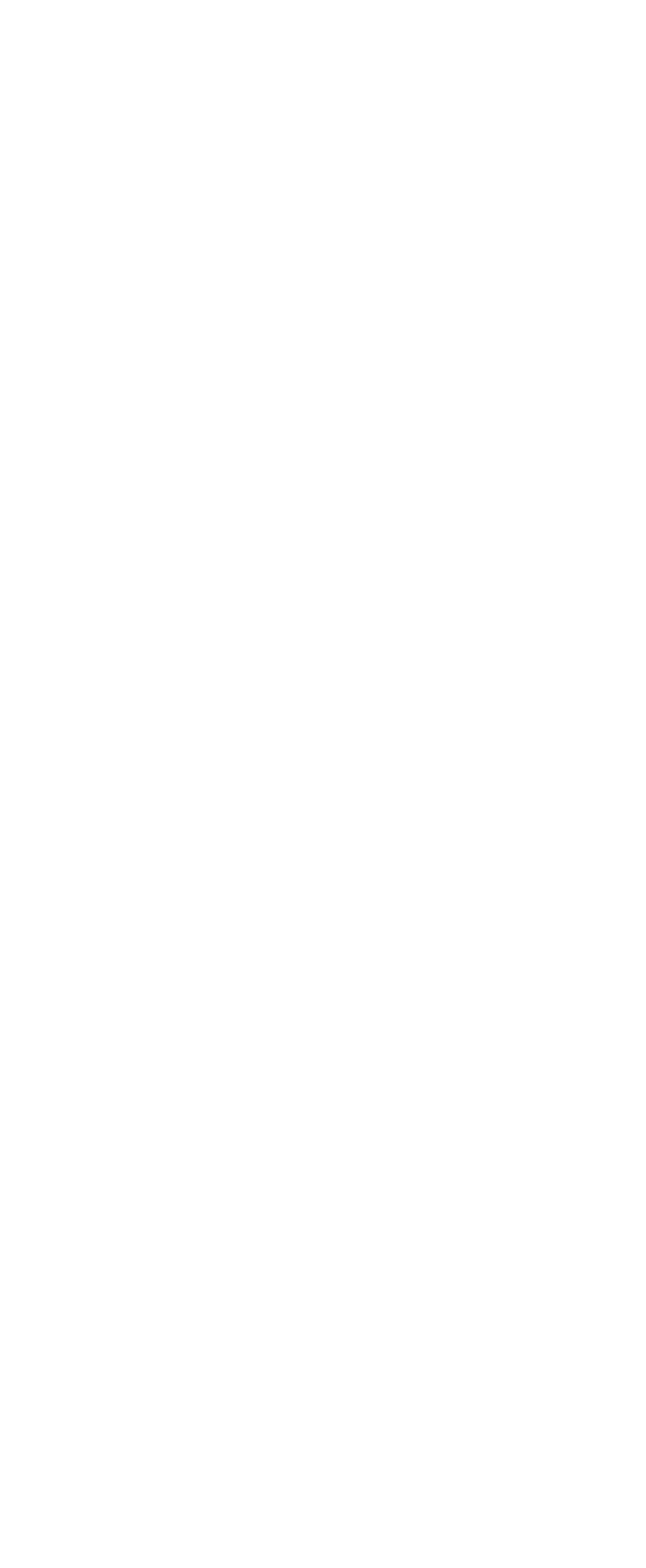Please specify the bounding box coordinates of the clickable section necessary to execute the following command: "Explore the 'The Conical Batch Pre-expander' link".

[0.162, 0.291, 0.89, 0.329]